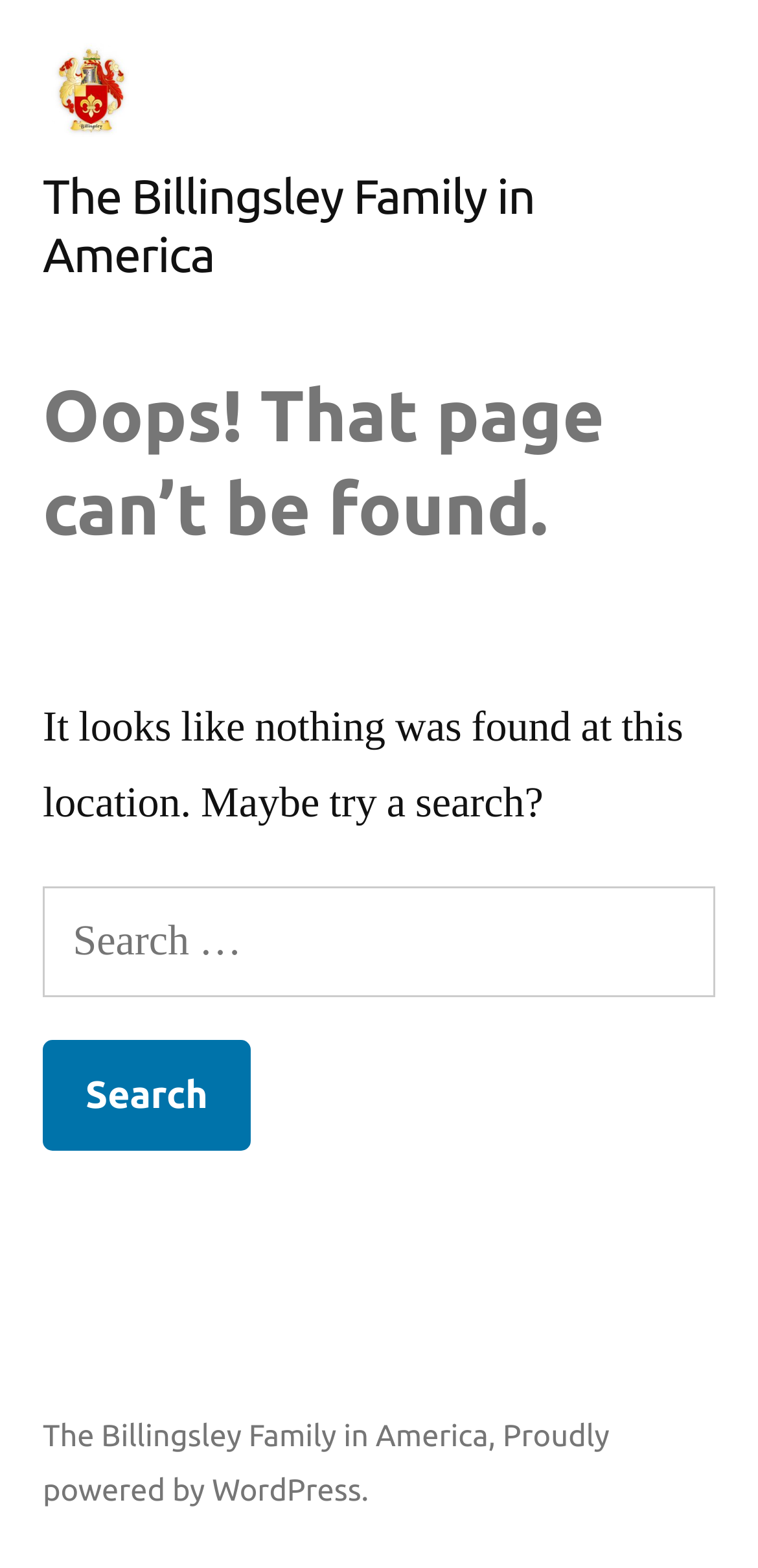Determine the bounding box coordinates for the UI element matching this description: "The Billingsley Family in America".

[0.056, 0.904, 0.644, 0.926]